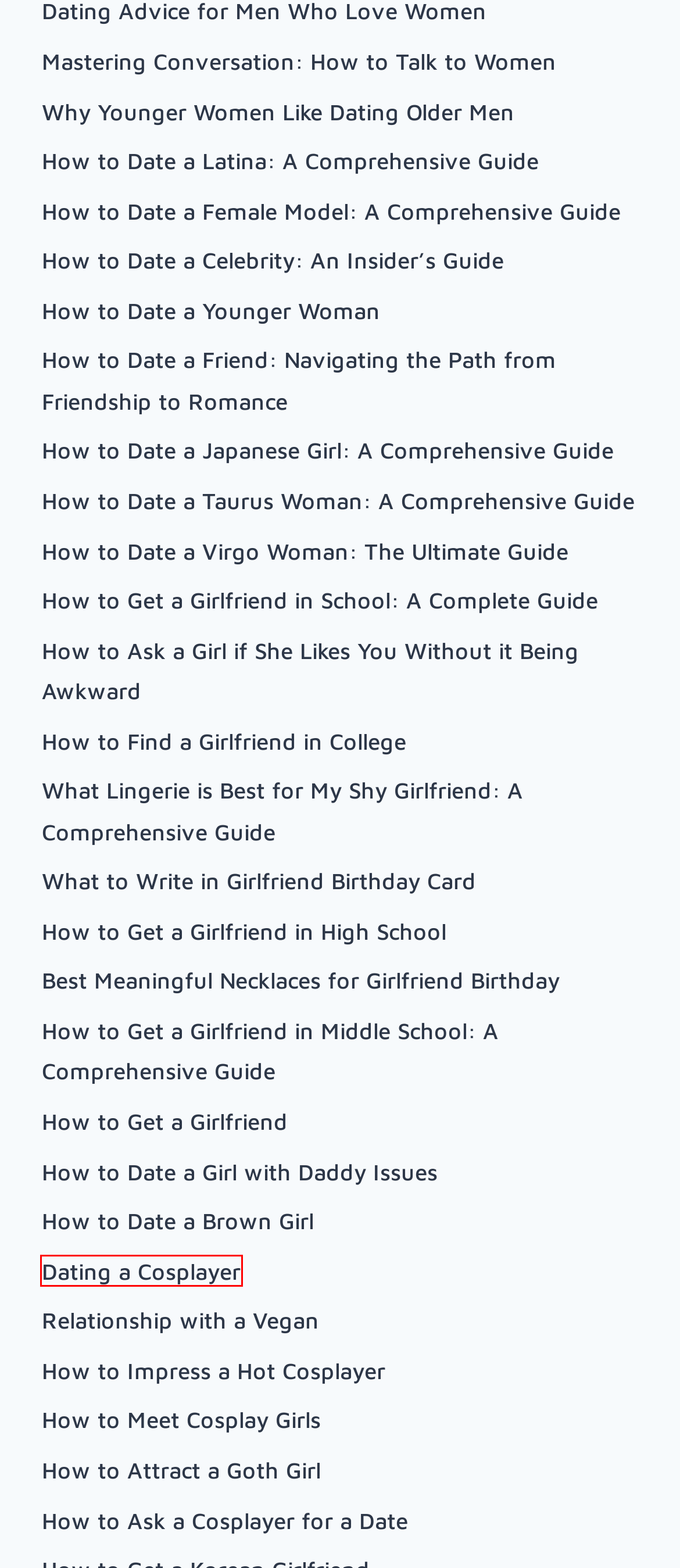You are given a screenshot of a webpage with a red rectangle bounding box around an element. Choose the best webpage description that matches the page after clicking the element in the bounding box. Here are the candidates:
A. How to Date a Female Model: A Comprehensive Guide
B. What to Write in Girlfriend Birthday Card
C. How to Date a Japanese Girl: A Comprehensive Guide
D. How to Get a Girlfriend
E. Why Younger Women Like Dating Older Men
F. How to Ask a Girl if She Likes You Without it Being Awkward
G. How to Get a Girlfriend in High School
H. Dating a Cosplayer

H